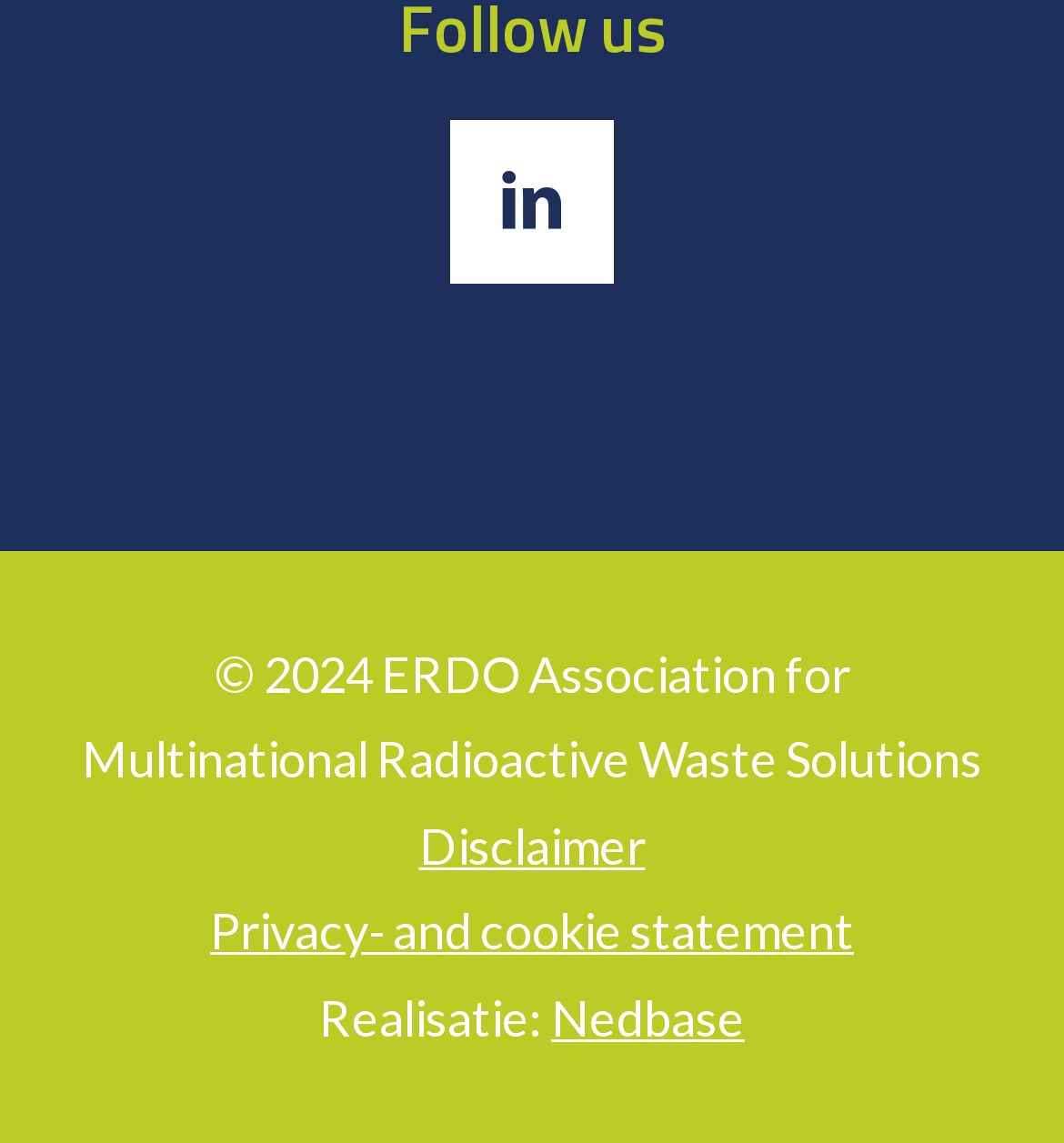Find the bounding box coordinates for the element described here: "About Us".

None